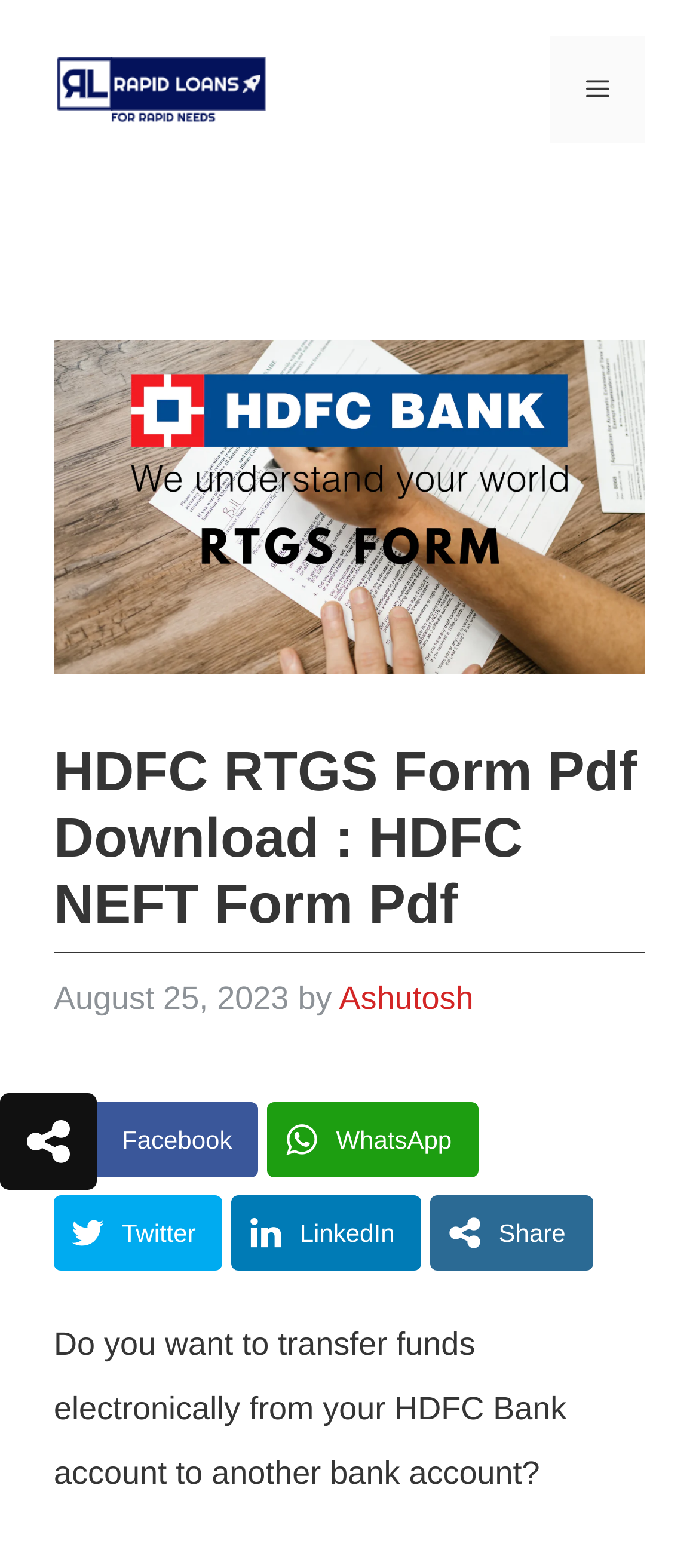Identify the main title of the webpage and generate its text content.

HDFC RTGS Form Pdf Download : HDFC NEFT Form Pdf